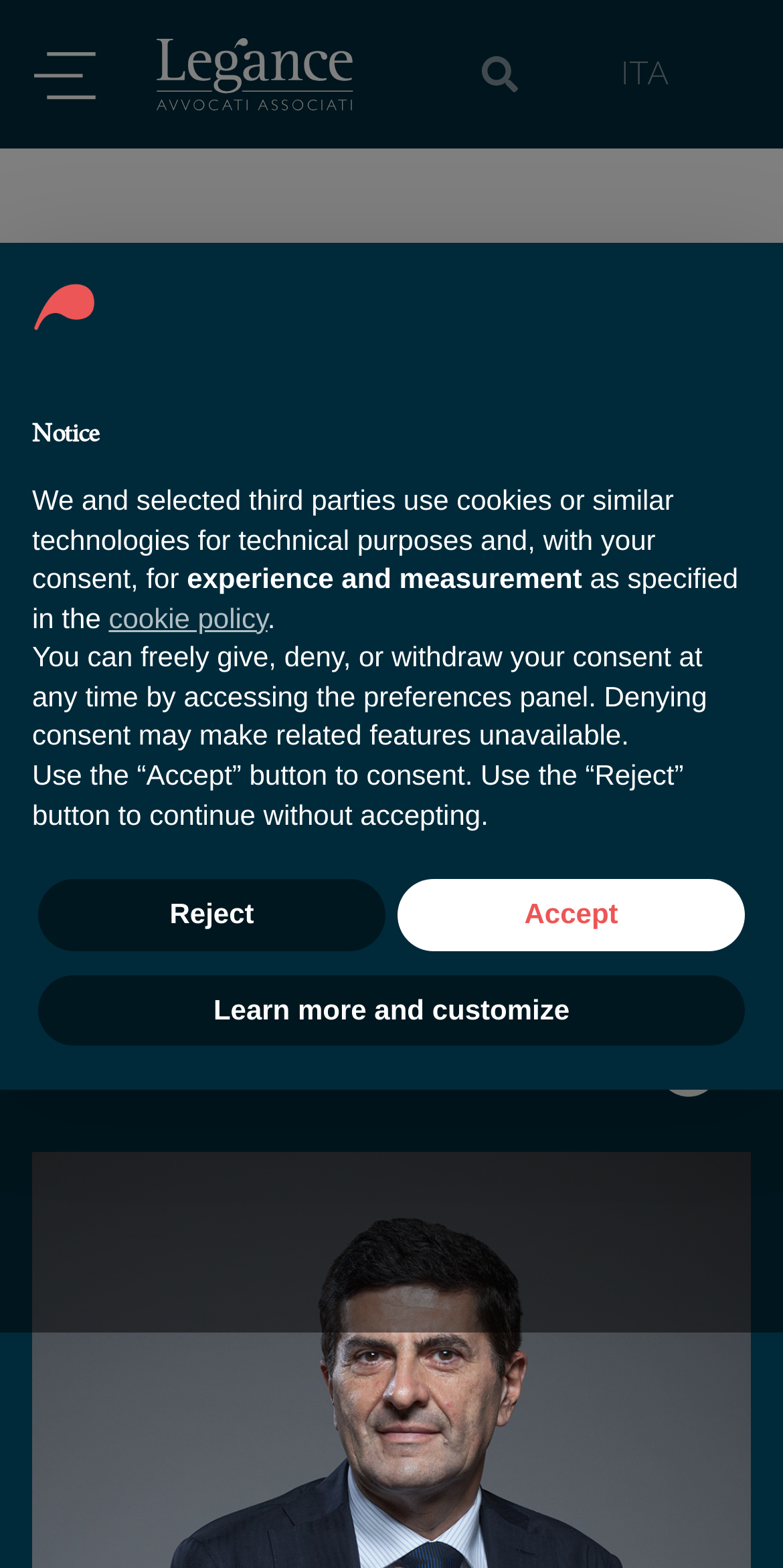Give a detailed account of the webpage.

This webpage is about Alessandro Botto, an expert in administrative law, particularly in public contracts. At the top left corner, there is a button to toggle navigation, accompanied by a small image. Next to it, there is a link with an image. On the top right corner, there is another button to toggle search.

Below the top navigation, there is a section with a heading "Professionals" and a subheading "Alessandro Botto". This section contains information about Alessandro Botto, including his title, office location, languages spoken, and links to download his CV and V-Card.

On the bottom left corner, there is a notice dialog with a logo and a heading "Notice". This dialog contains a long paragraph of text about the use of cookies and similar technologies, with links to the cookie policy. There are three buttons at the bottom of the dialog: "Learn more and customize", "Reject", and "Accept".

Additionally, there are several links and images scattered throughout the page, including a link to switch the language to Italian and a link to go back.